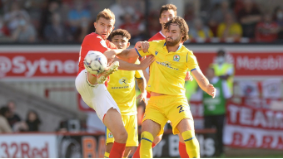Please give a concise answer to this question using a single word or phrase: 
How many opposing players are pressuring Helik?

two